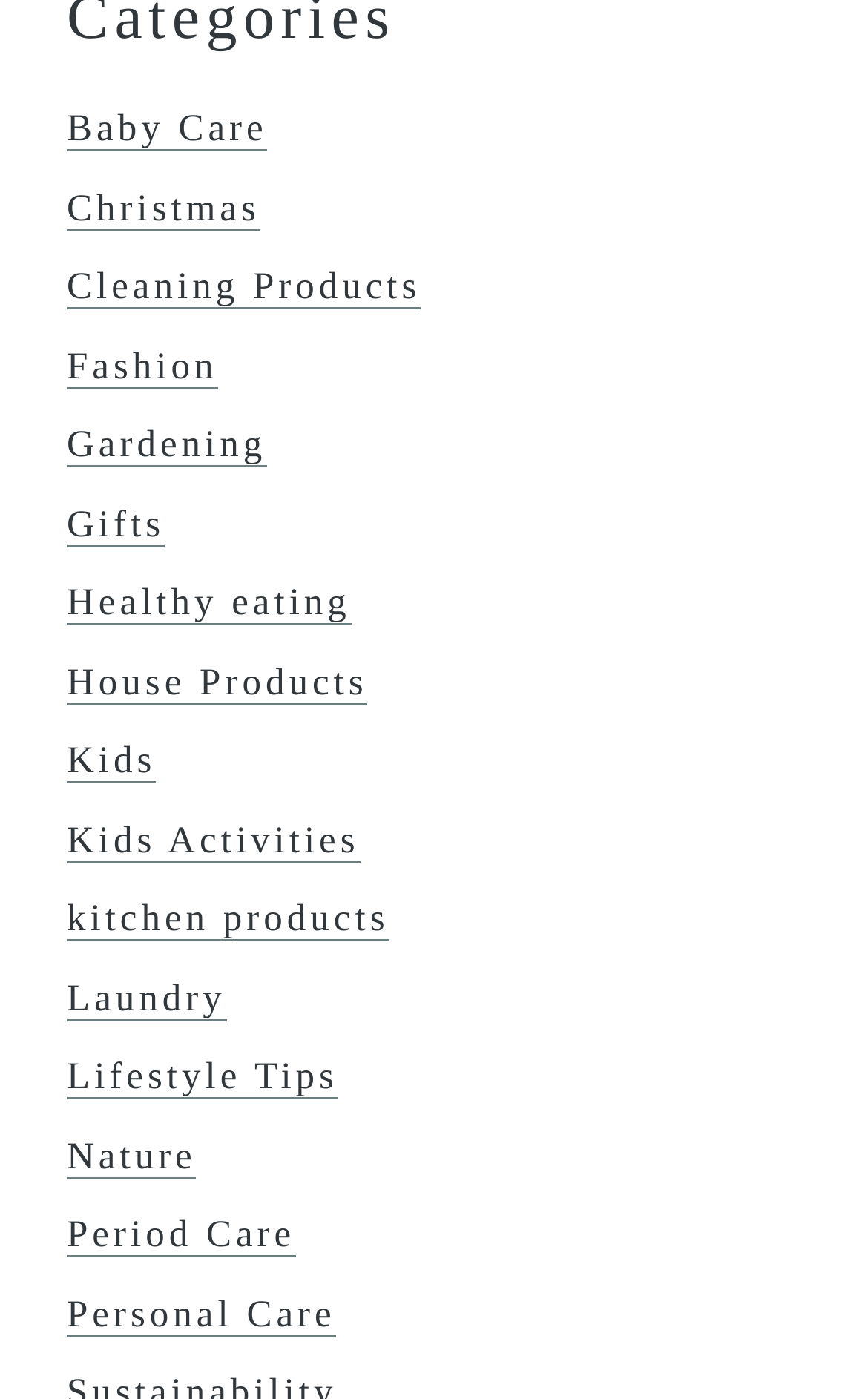Please give a succinct answer to the question in one word or phrase:
Are there any categories related to food on the webpage?

Yes